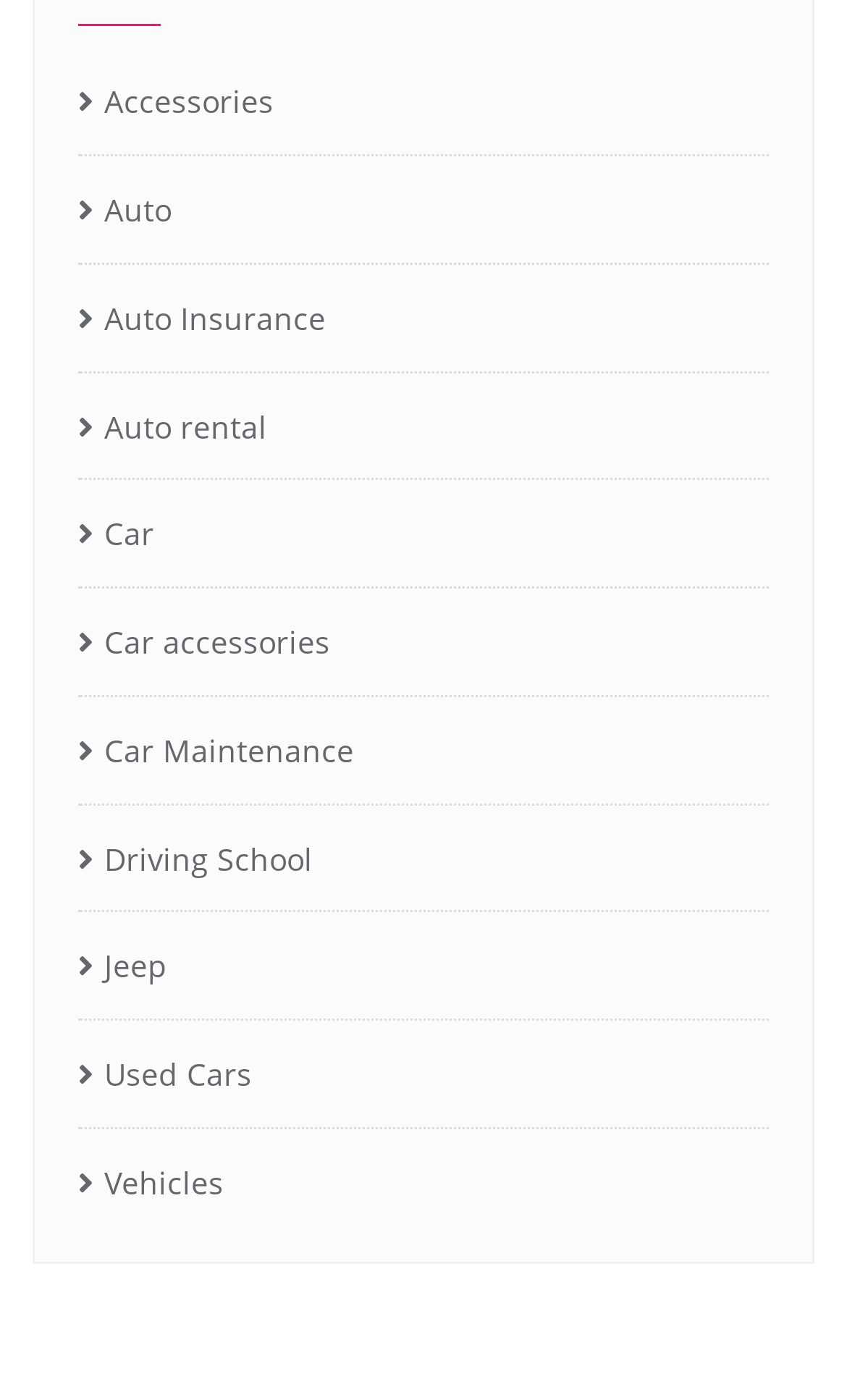Highlight the bounding box coordinates of the element you need to click to perform the following instruction: "View Vehicles."

[0.092, 0.822, 0.264, 0.87]